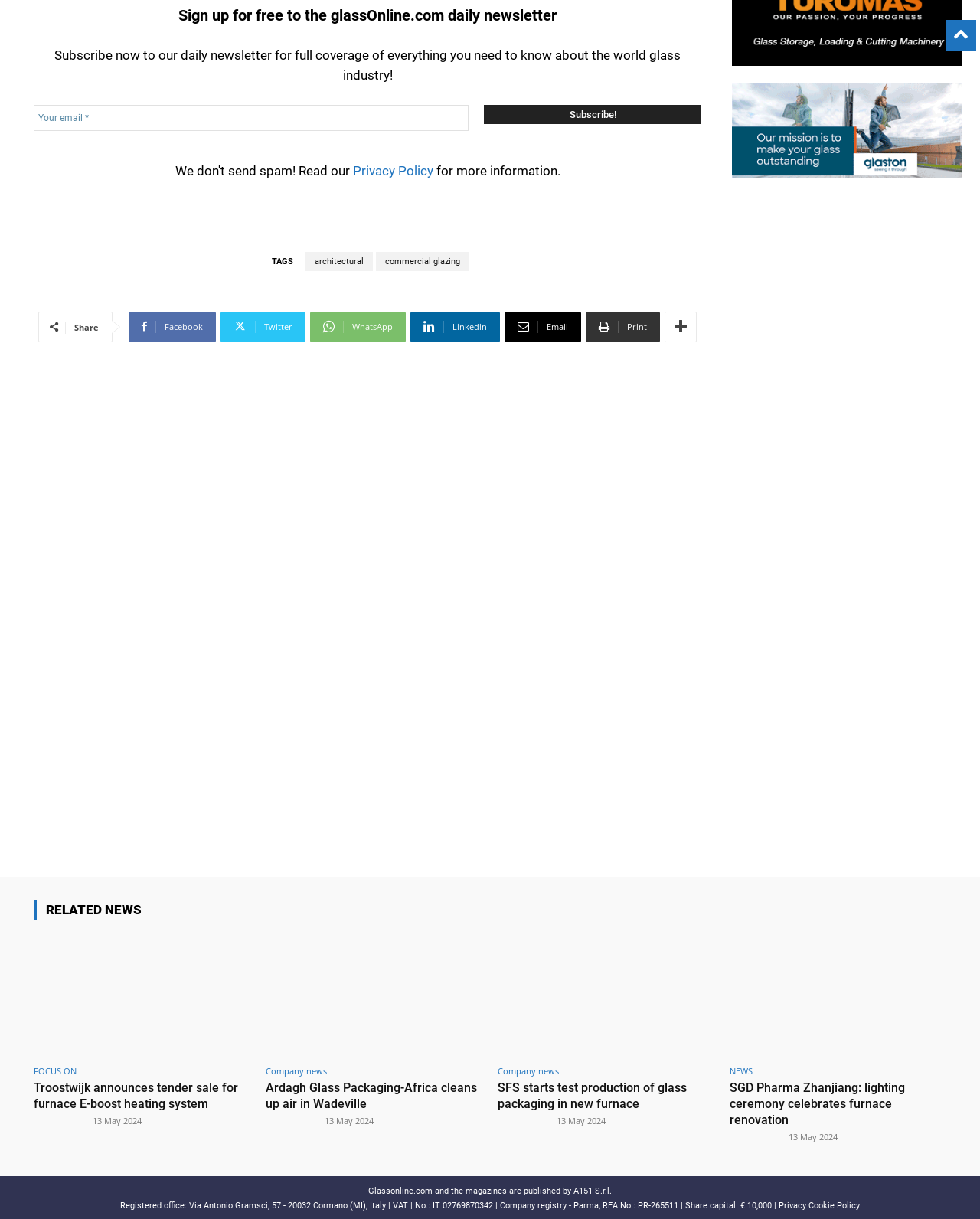Locate the bounding box coordinates of the clickable region to complete the following instruction: "Visit the website of A151 S.r.l.."

[0.585, 0.972, 0.624, 0.98]